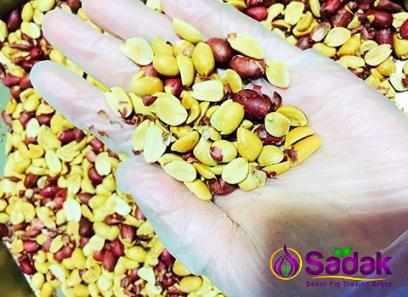What is the purpose of the image?
Based on the visual details in the image, please answer the question thoroughly.

The image effectively captures the essence of healthy eating and the appealing nature of raw peanuts, suggesting that the purpose of the image is to promote healthy eating and highlight the benefits of raw peanuts.